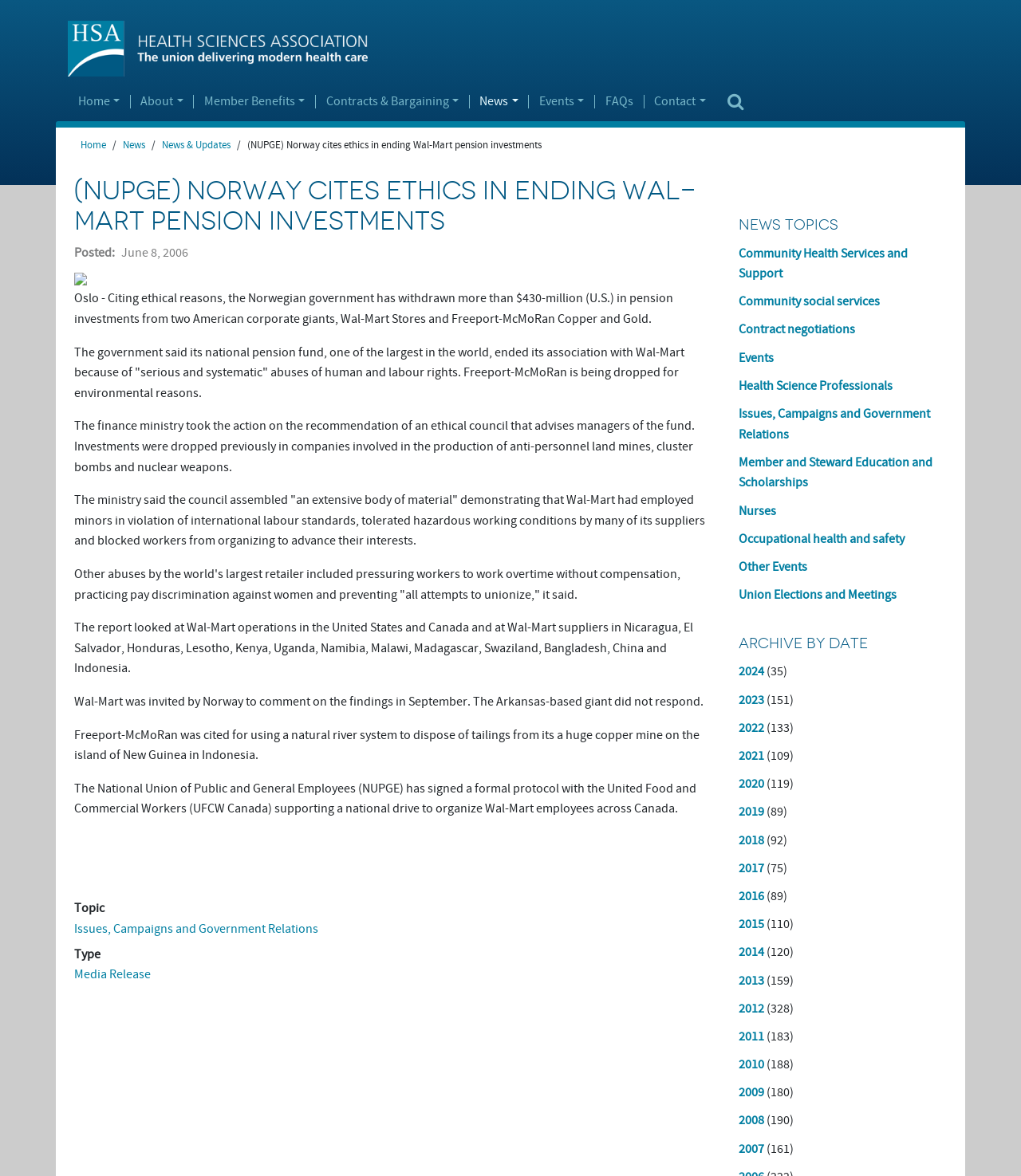Please answer the following question using a single word or phrase: 
What is the topic of the news article?

Wal-Mart pension investments